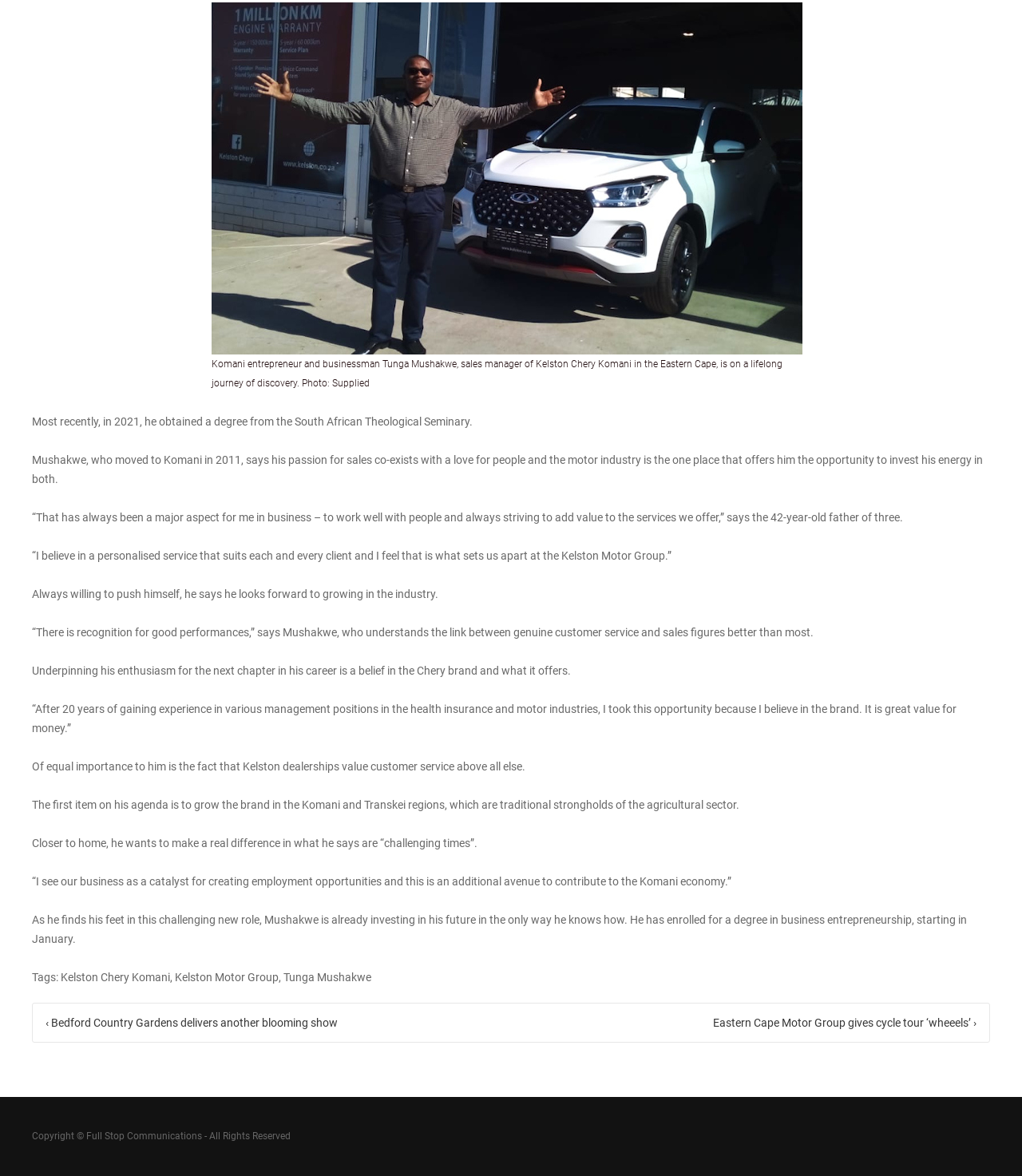Locate and provide the bounding box coordinates for the HTML element that matches this description: "Tunga Mushakwe".

[0.277, 0.826, 0.363, 0.836]